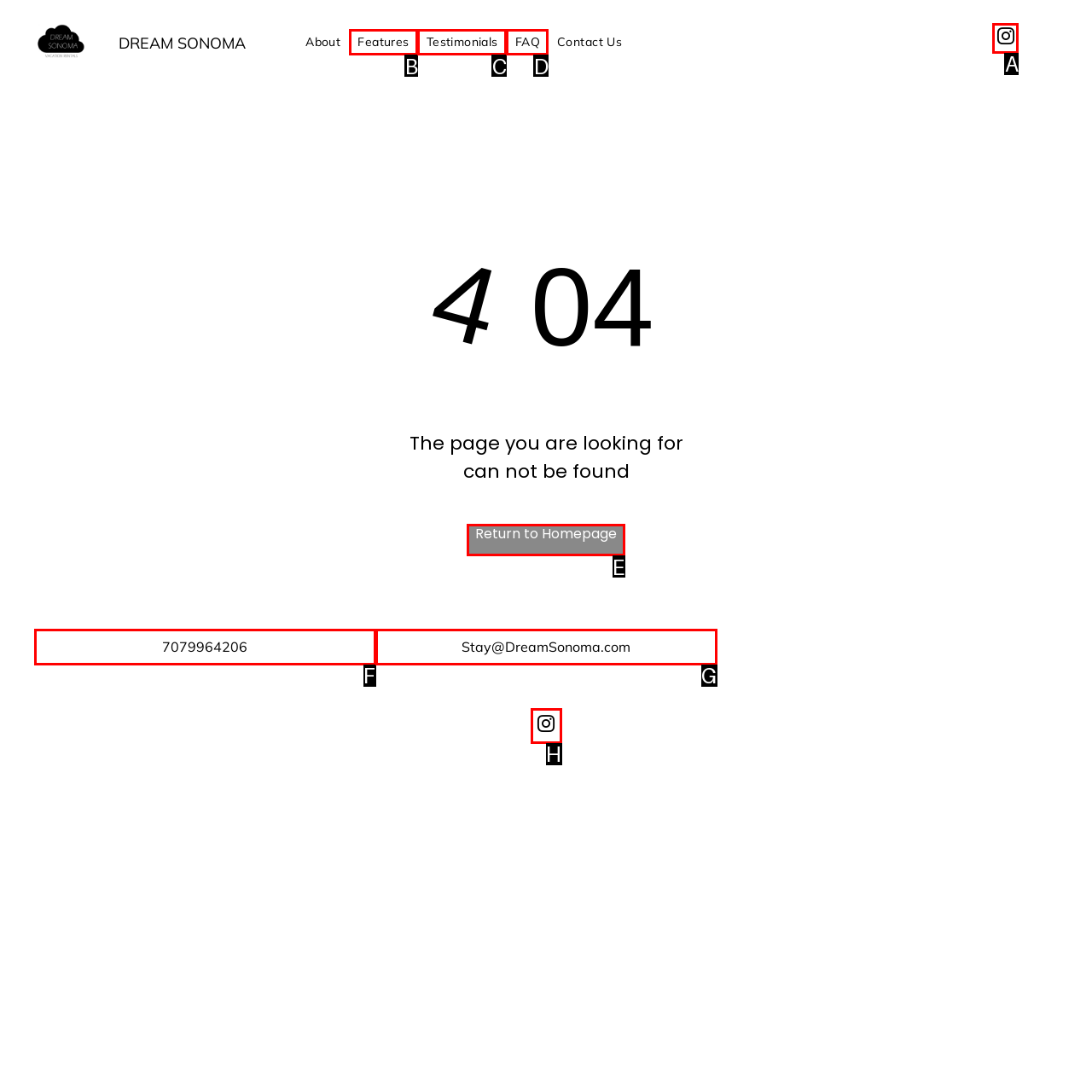Which lettered option should I select to achieve the task: Return to Homepage according to the highlighted elements in the screenshot?

E